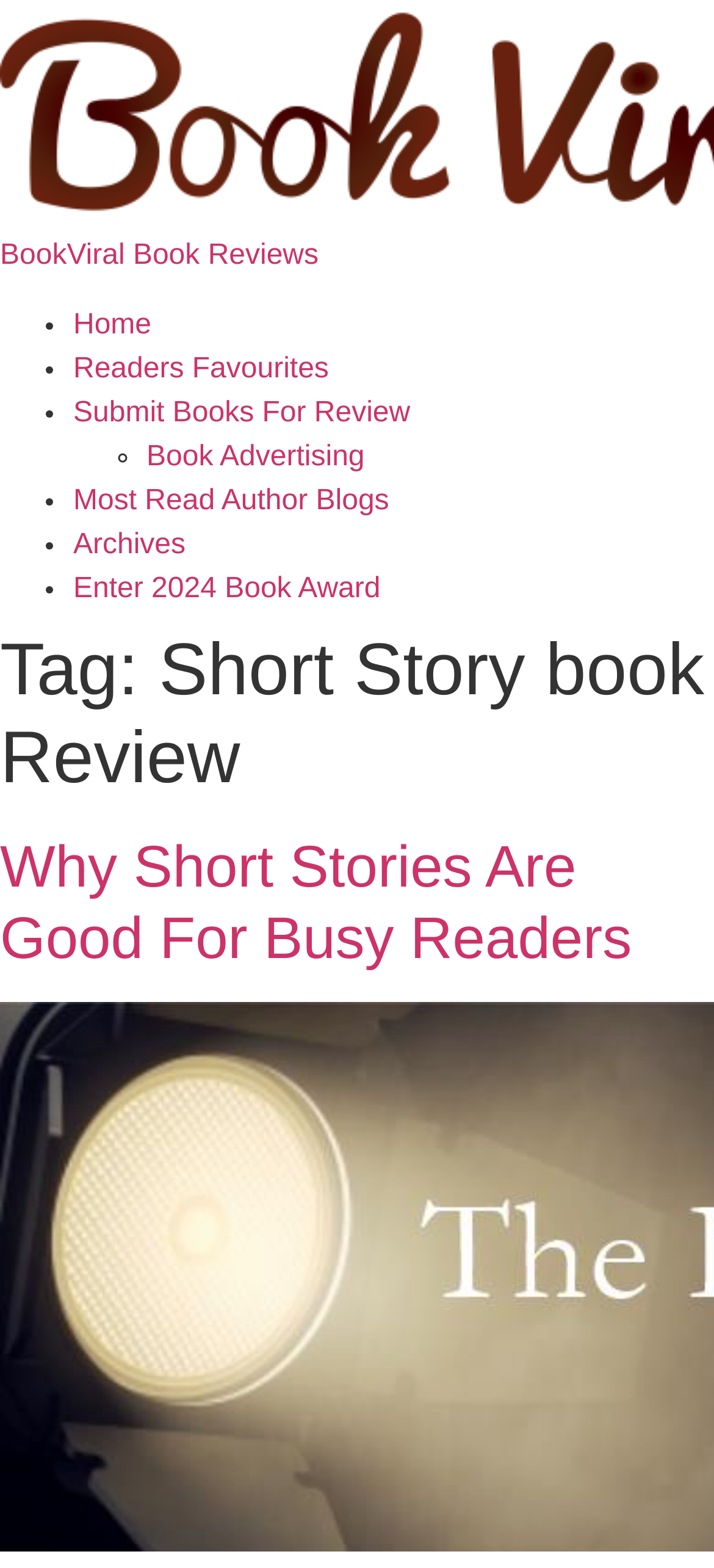Given the description: "Most Read Author Blogs", determine the bounding box coordinates of the UI element. The coordinates should be formatted as four float numbers between 0 and 1, [left, top, right, bottom].

[0.103, 0.31, 0.545, 0.33]